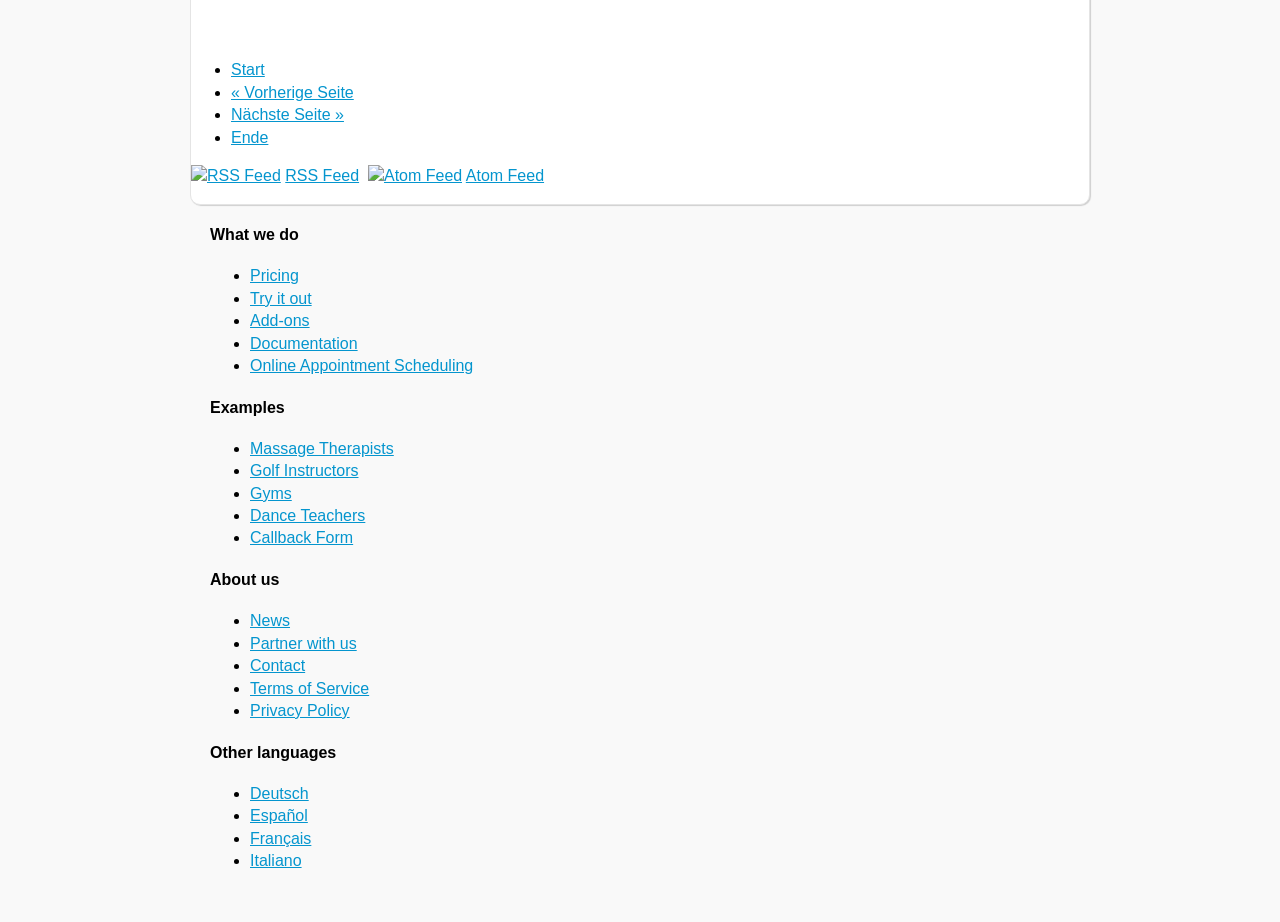How many links are there under 'What we do'?
Your answer should be a single word or phrase derived from the screenshot.

5